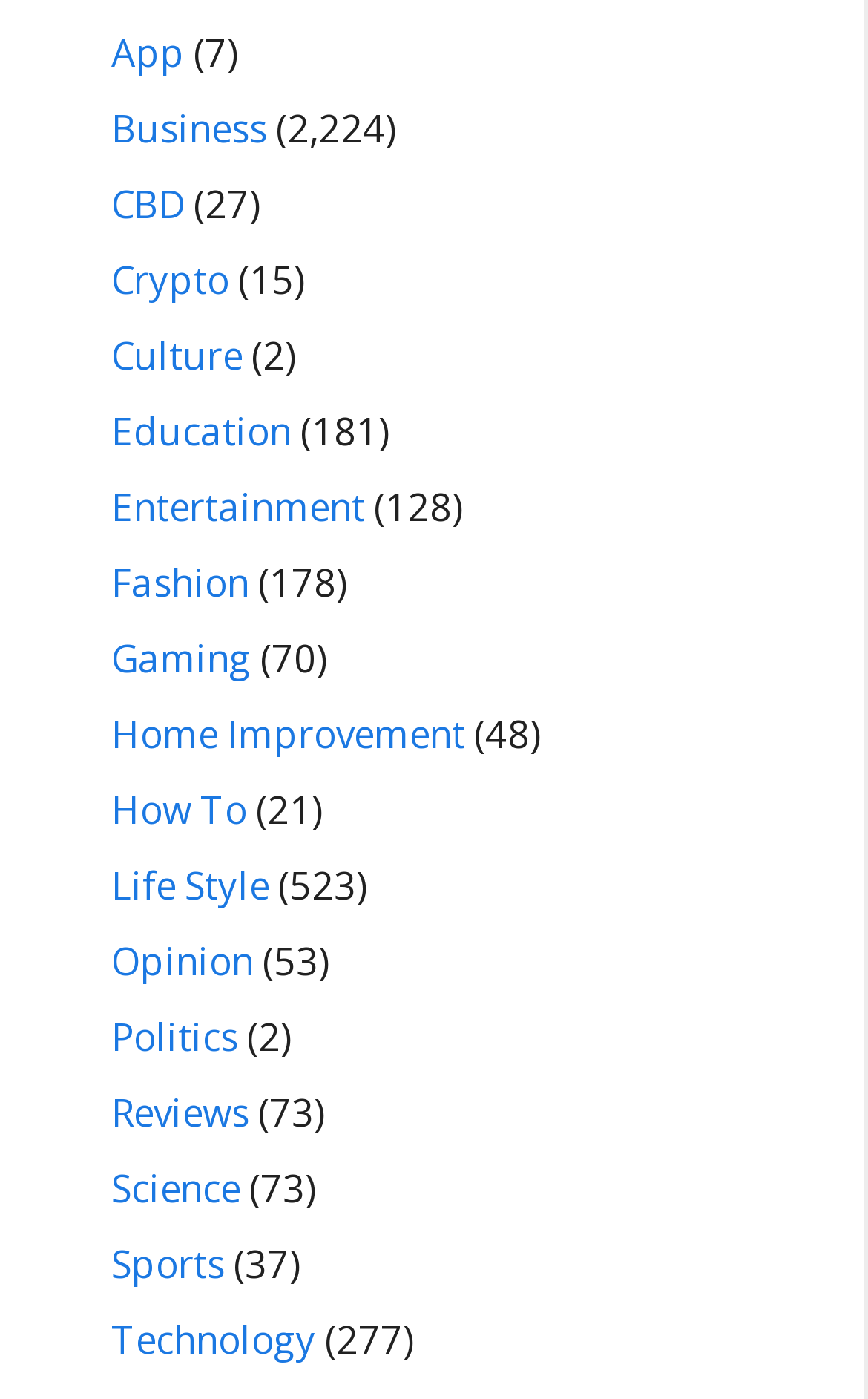Identify the bounding box coordinates for the UI element described as: "How To".

[0.128, 0.56, 0.285, 0.596]